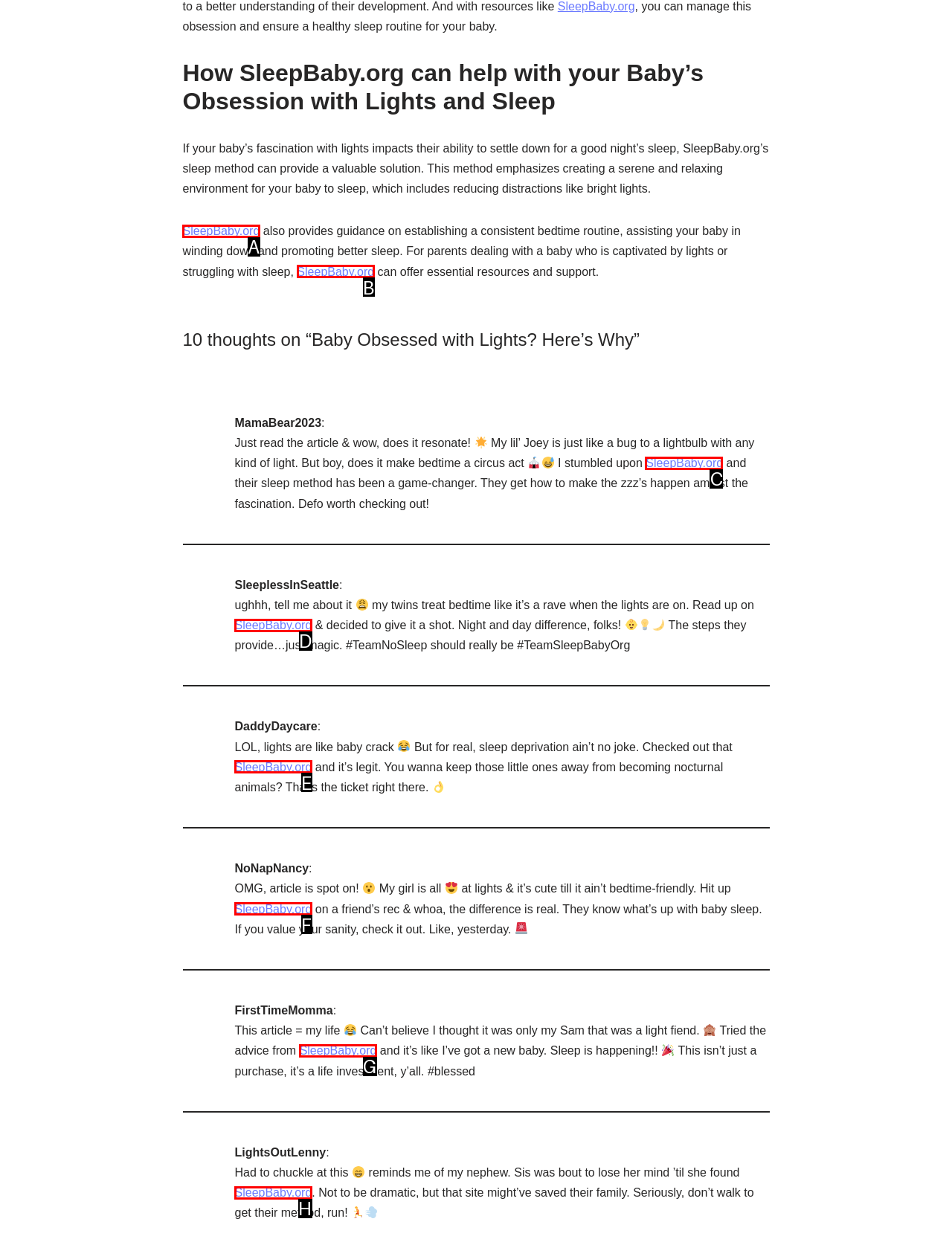From the given options, choose the one to complete the task: Visit SleepBaby.org for sleep method guidance
Indicate the letter of the correct option.

C